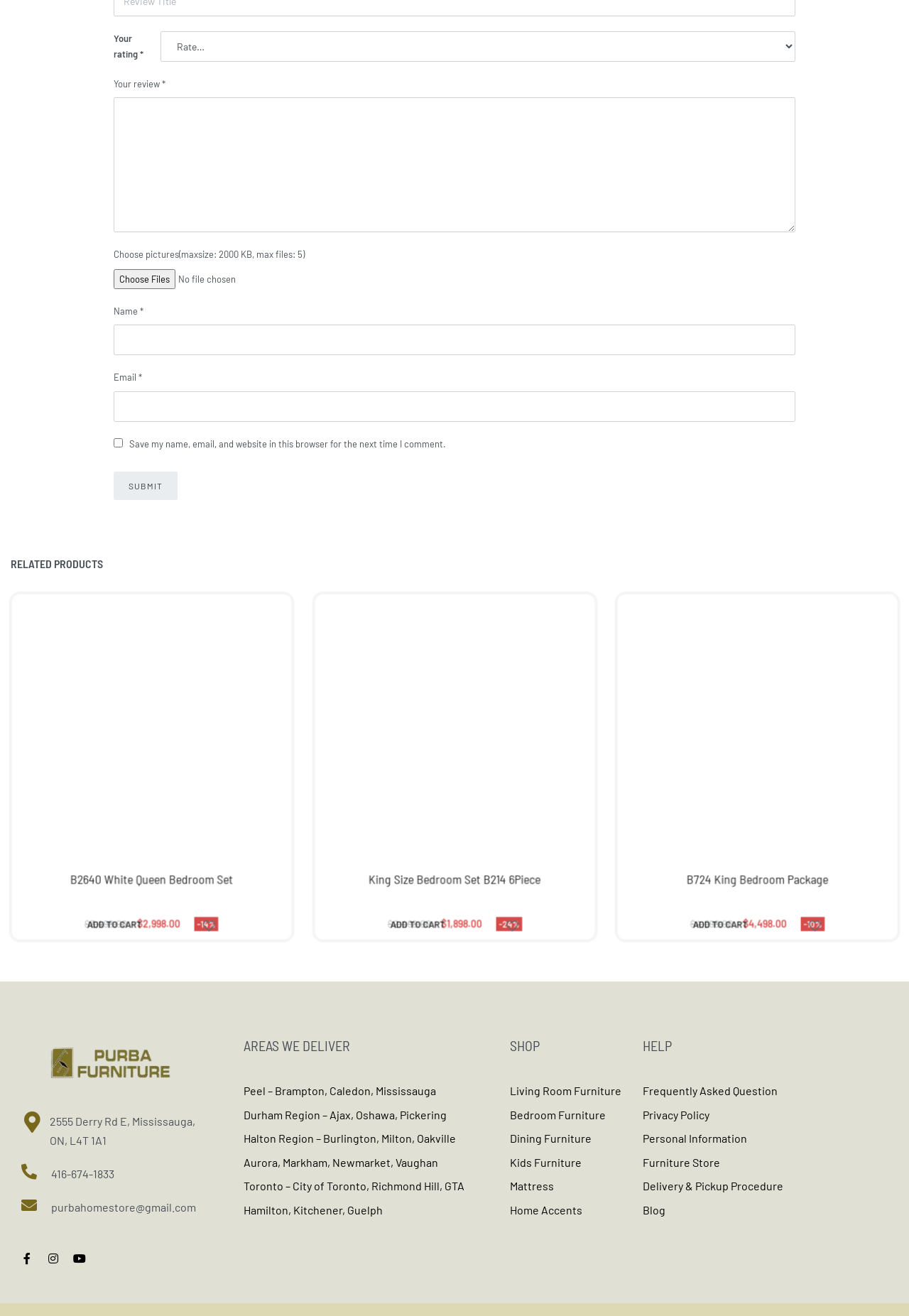What is the name of the first bedroom set?
Offer a detailed and exhaustive answer to the question.

The first bedroom set is listed at the top of the webpage, with a heading element containing the text 'B2640 White Queen Bedroom Set'. This is the name of the first bedroom set.